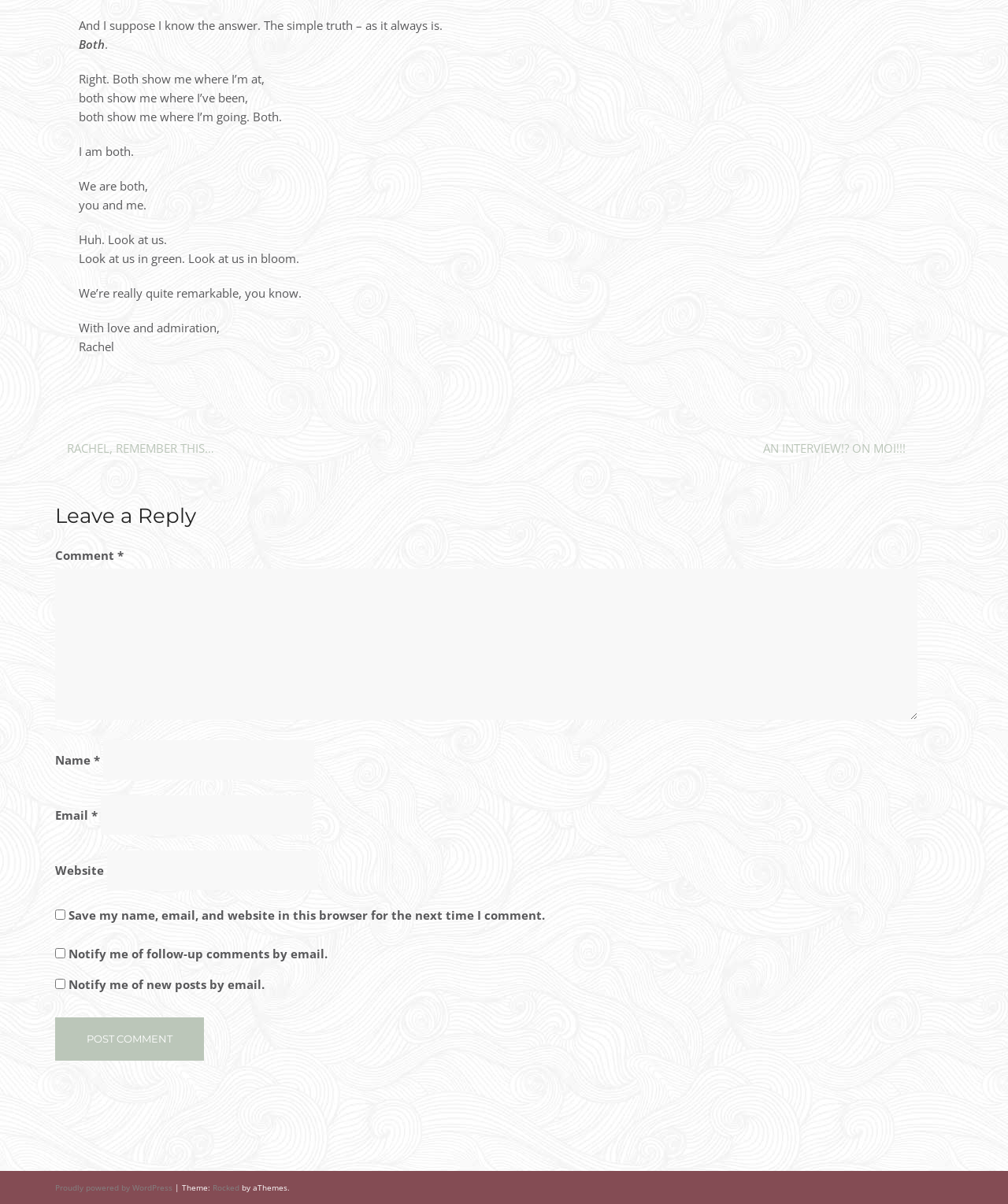What is the theme of this website?
Please provide a detailed answer to the question.

The theme of this website is Rocked, as indicated by the text 'Theme: Rocked by aThemes.' at the bottom of the page.